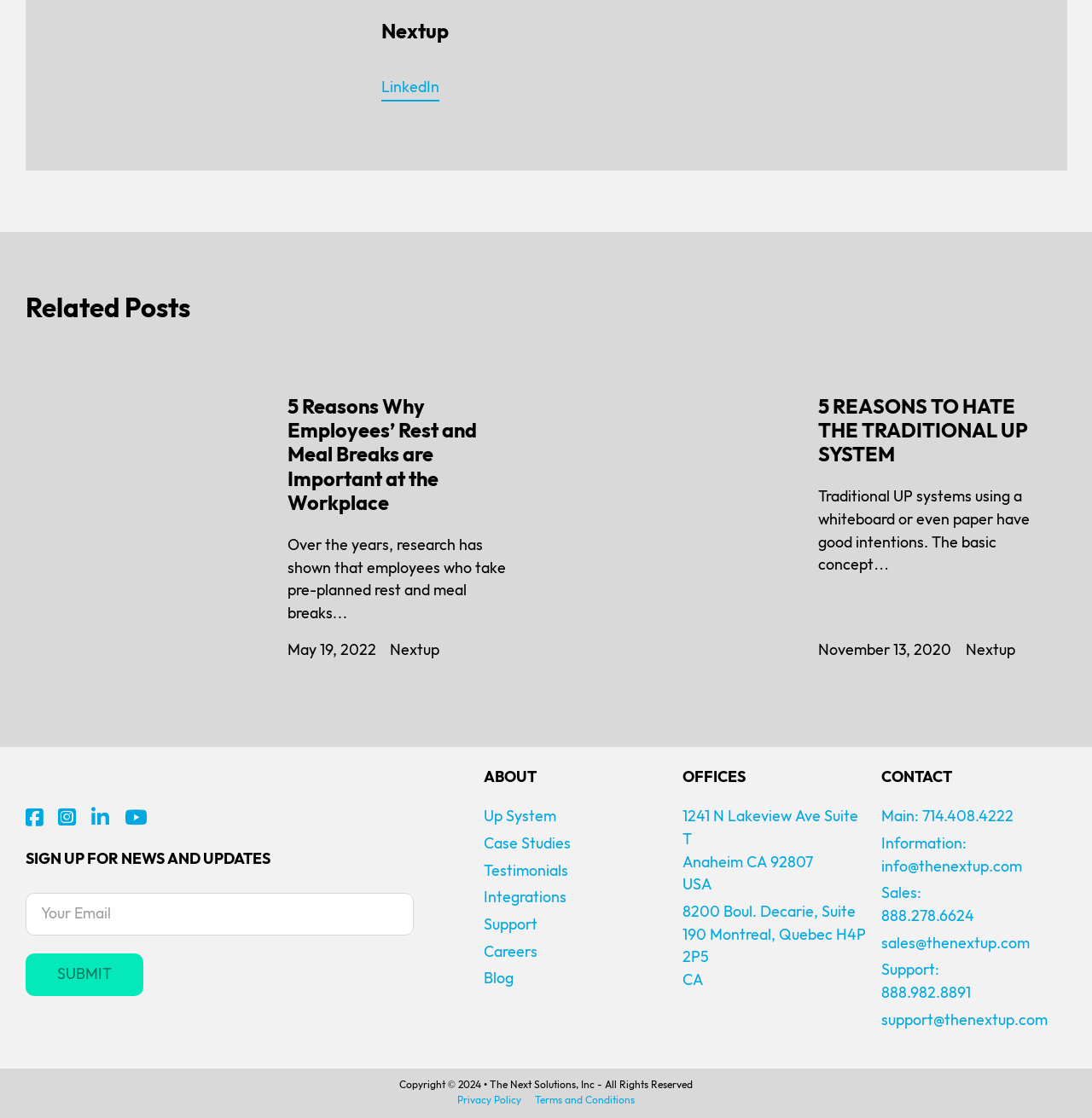What social media platforms can users follow Nextup on?
Provide a one-word or short-phrase answer based on the image.

Facebook, Instagram, LinkedIn, YouTube